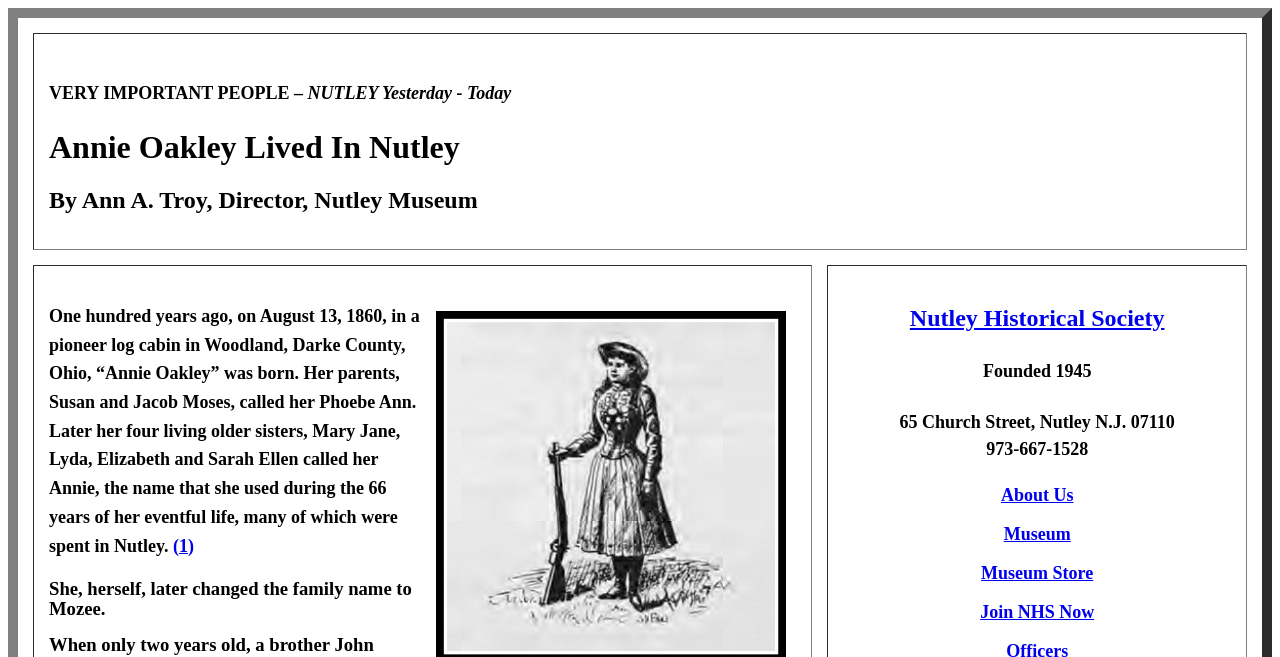What is the name of the historical society mentioned on the webpage?
Utilize the information in the image to give a detailed answer to the question.

The webpage provides a link to the Nutley Historical Society, which suggests that the society is related to the Nutley Museum and the history of Nutley, NJ.